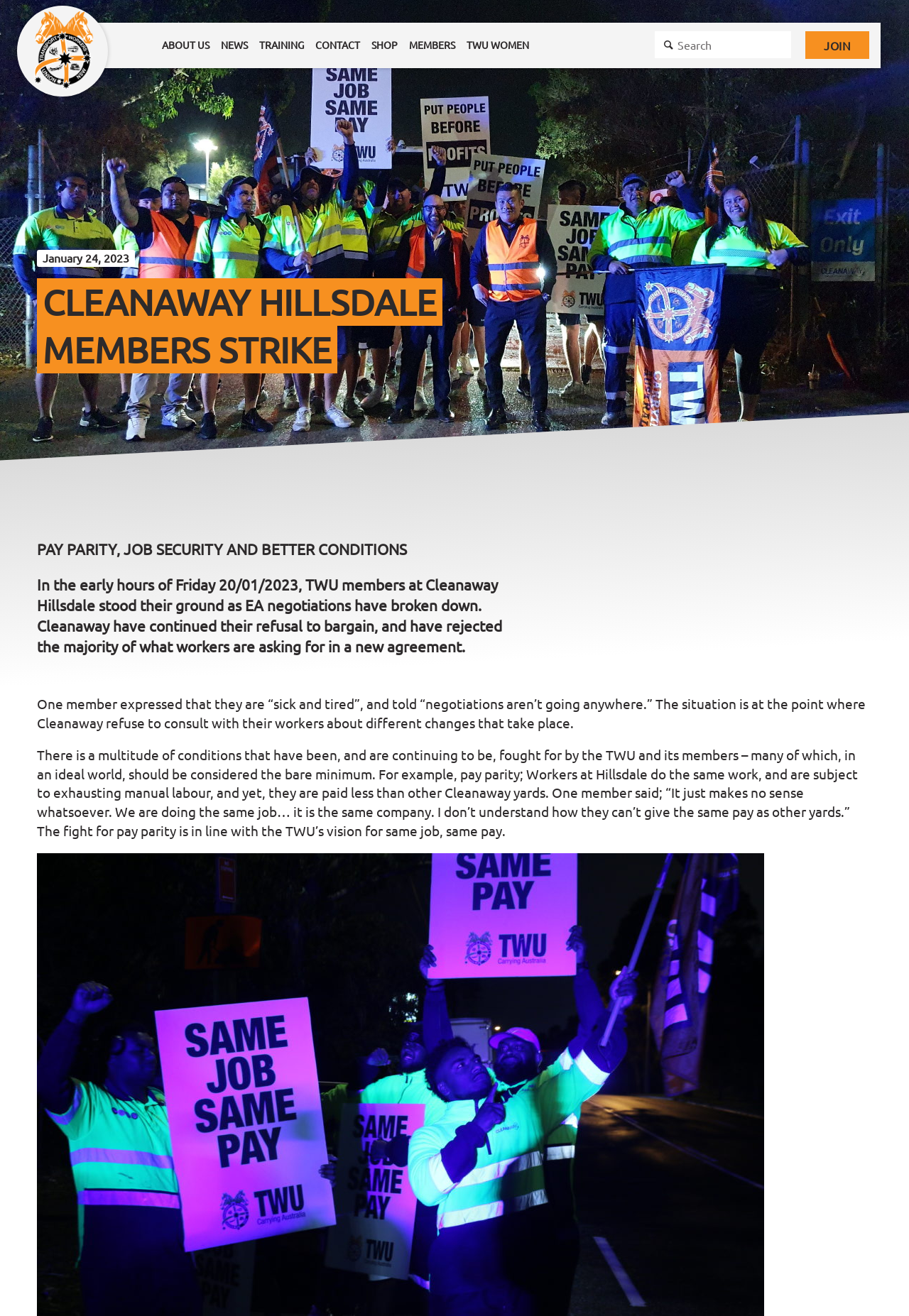Using the description: "Contact Us", identify the bounding box of the corresponding UI element in the screenshot.

[0.352, 0.054, 0.564, 0.062]